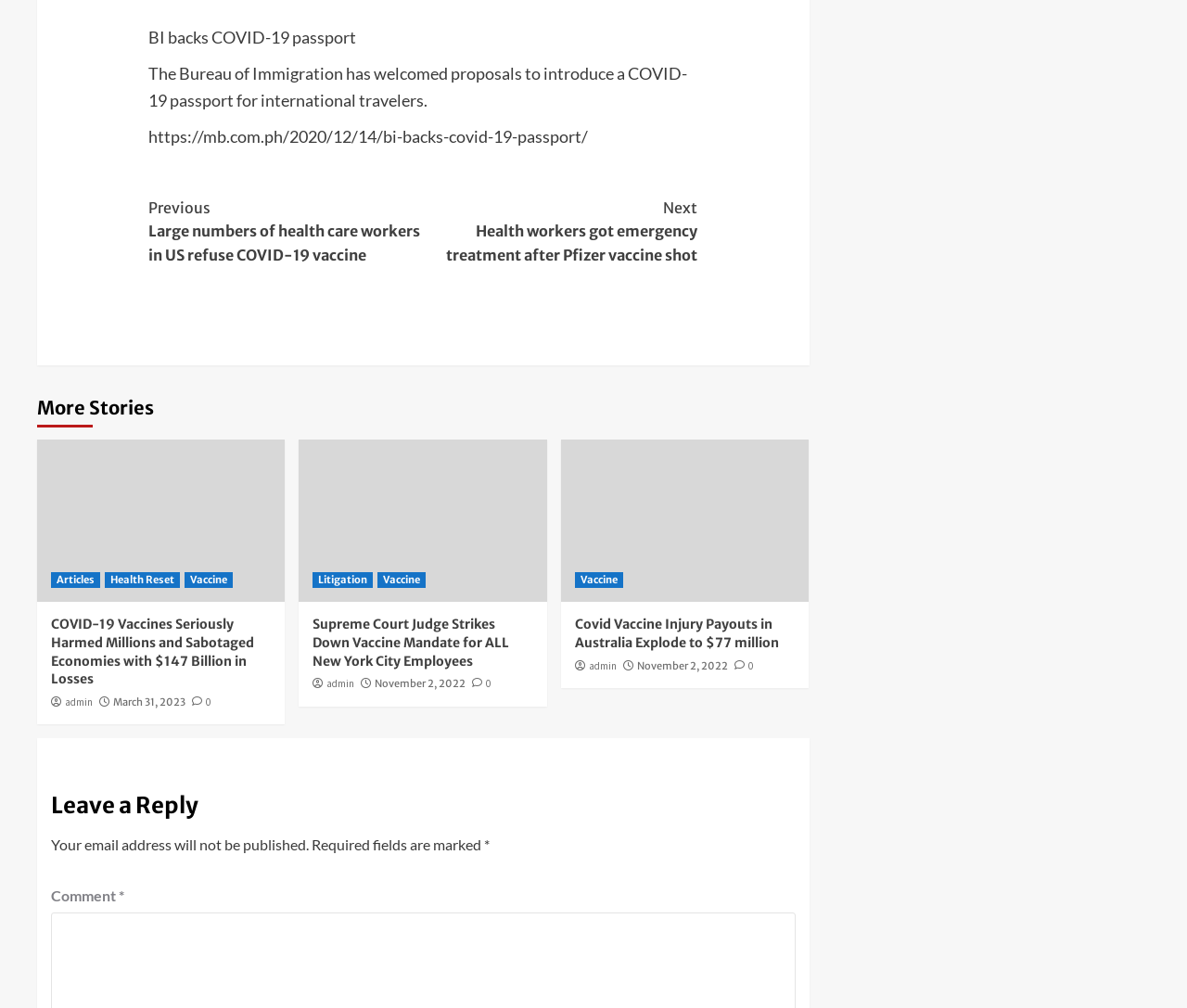Respond with a single word or short phrase to the following question: 
What is required to leave a reply on the page?

Email address